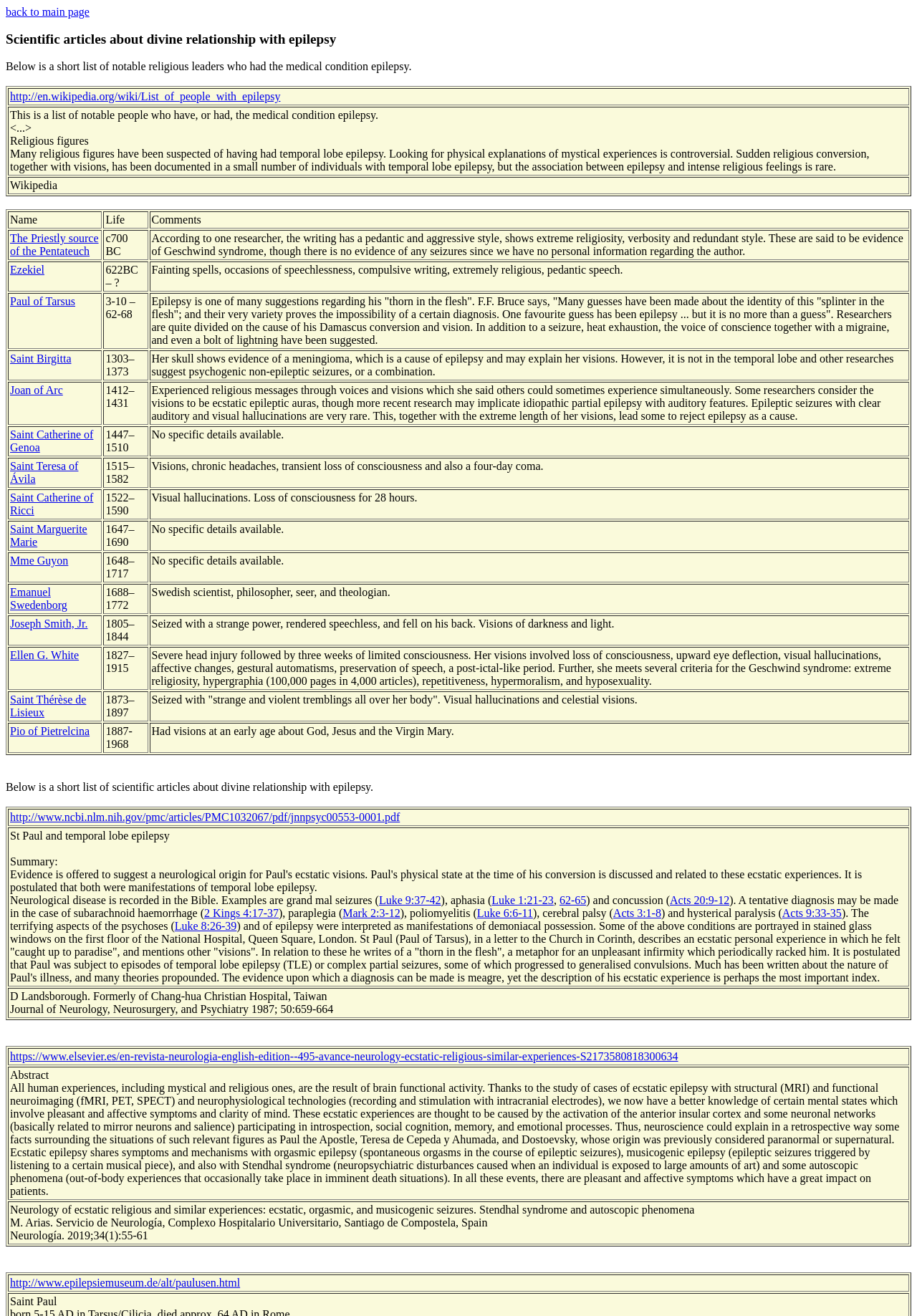What is the name of the last religious figure mentioned?
Based on the image content, provide your answer in one word or a short phrase.

Ellen G. White